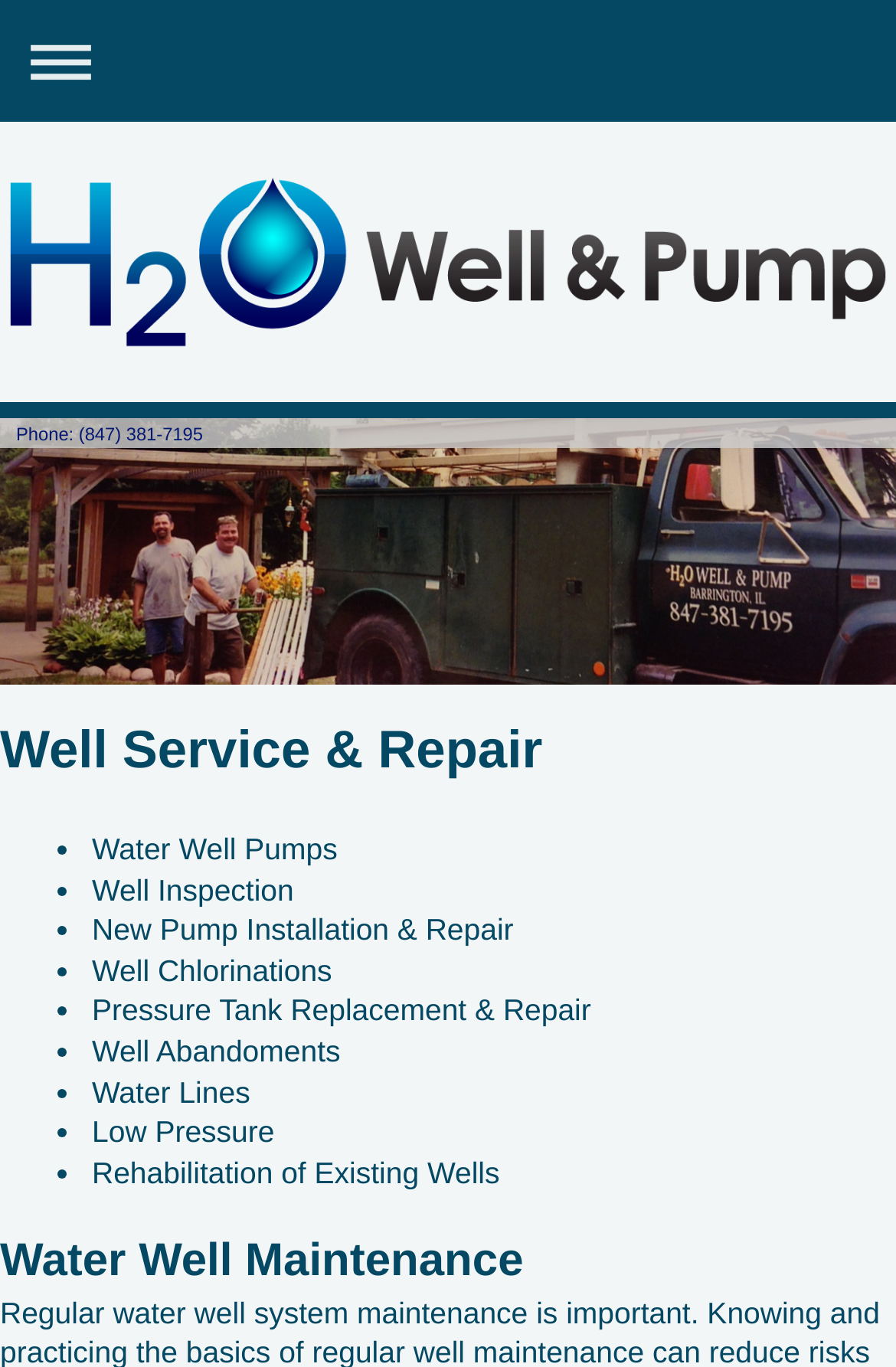Locate the bounding box of the UI element defined by this description: "alt="H2O Well & Pump"". The coordinates should be given as four float numbers between 0 and 1, formatted as [left, top, right, bottom].

[0.0, 0.123, 1.0, 0.261]